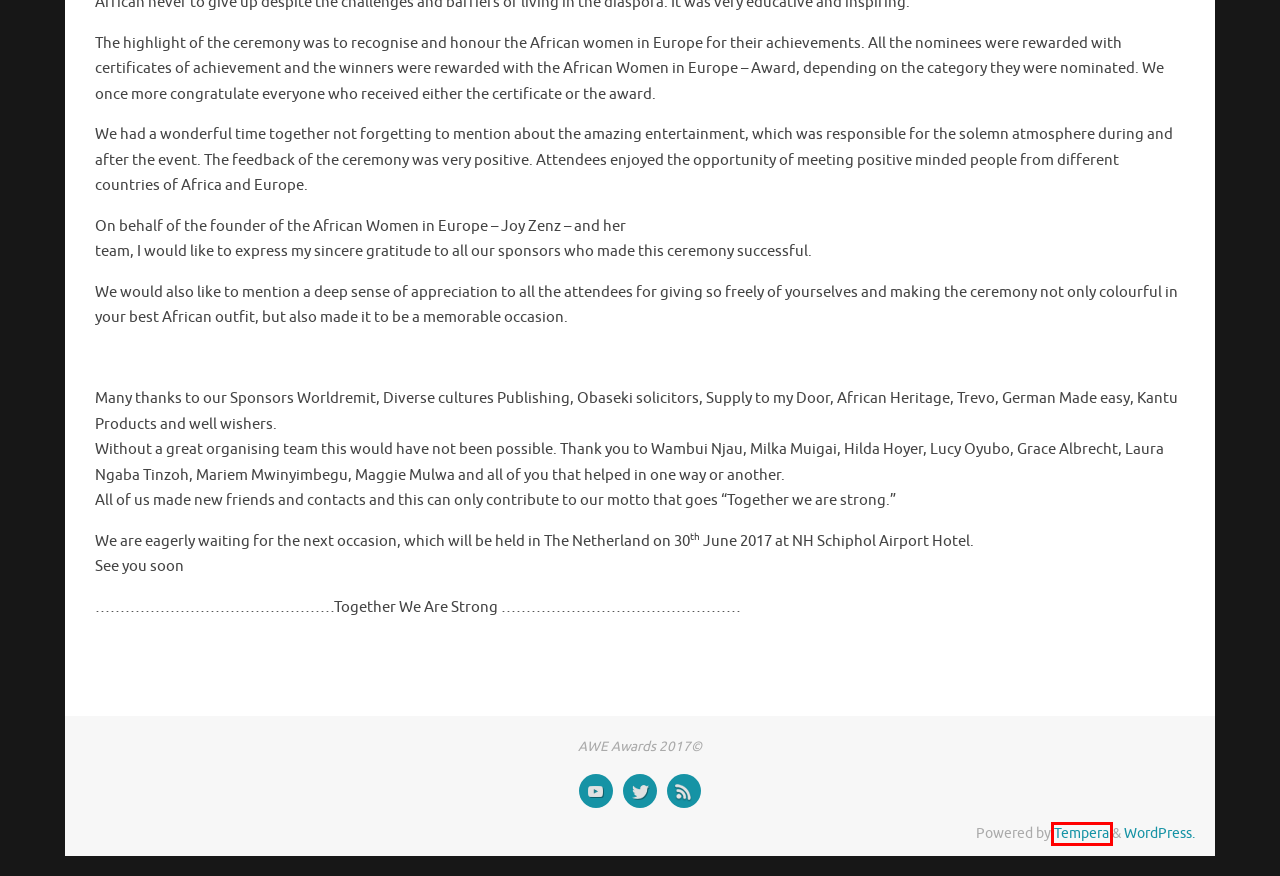Consider the screenshot of a webpage with a red bounding box around an element. Select the webpage description that best corresponds to the new page after clicking the element inside the red bounding box. Here are the candidates:
A. AWE GPS Mentorship Program – African Women in Europe EVENTS (AWE-E)
B. Past Events – African Women in Europe EVENTS (AWE-E)
C. African Women in Europe EVENTS (AWE-E)
D. Free and Premium WordPress Themes • Cryout Creations
E. WIDU Partnership Project – African Women in Europe EVENTS (AWE-E)
F. AWE-CC 2022 Event – African Women in Europe EVENTS (AWE-E)
G. Blog Tool, Publishing Platform, and CMS – WordPress.org
H. AWE Academy – African Women in Europe EVENTS (AWE-E)

D